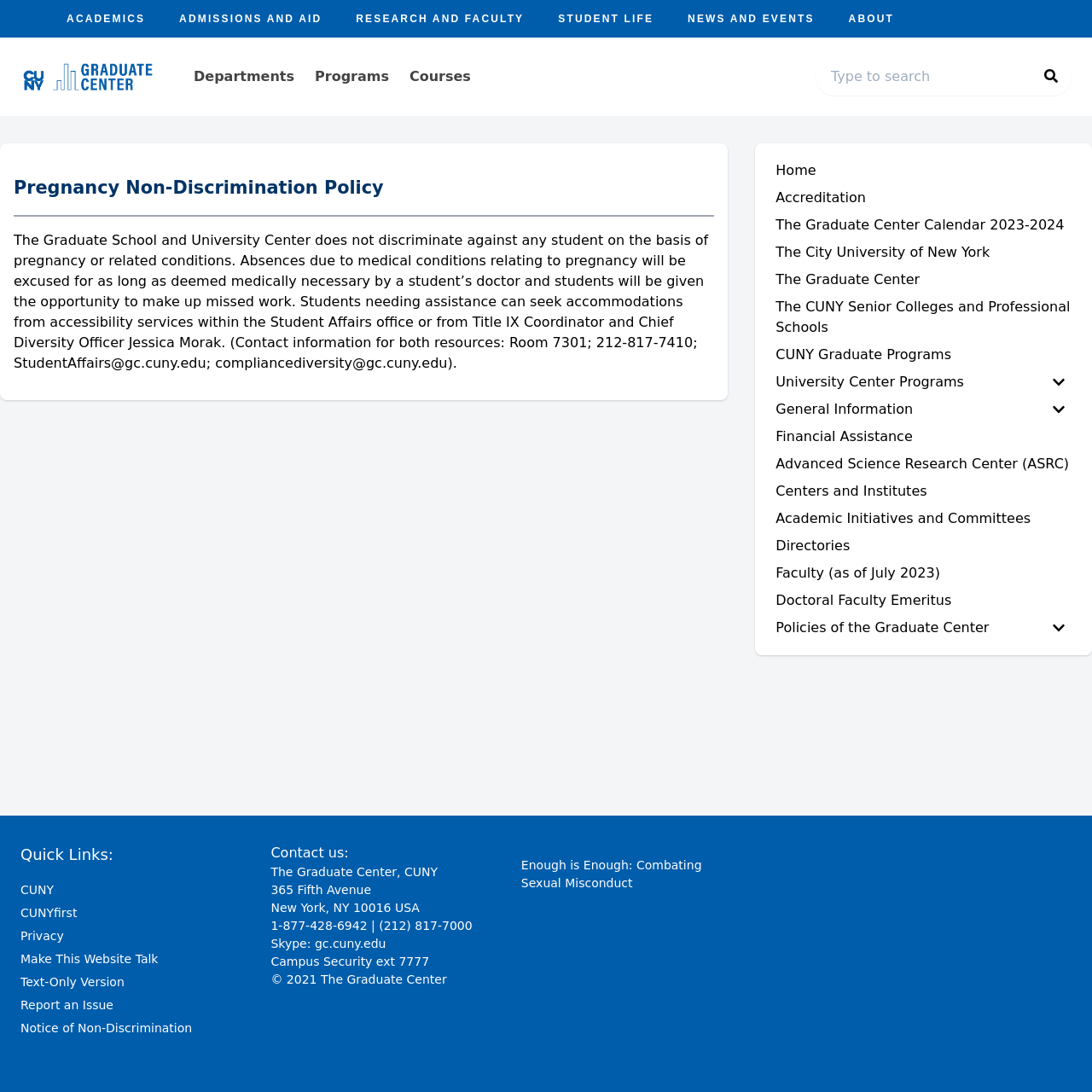Give a succinct answer to this question in a single word or phrase: 
What is the purpose of the 'Make This Website Talk' feature?

Text-to-speech